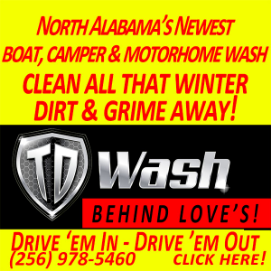Answer in one word or a short phrase: 
What type of vehicles does TD Wash cater to?

Boats, campers, and motorhomes